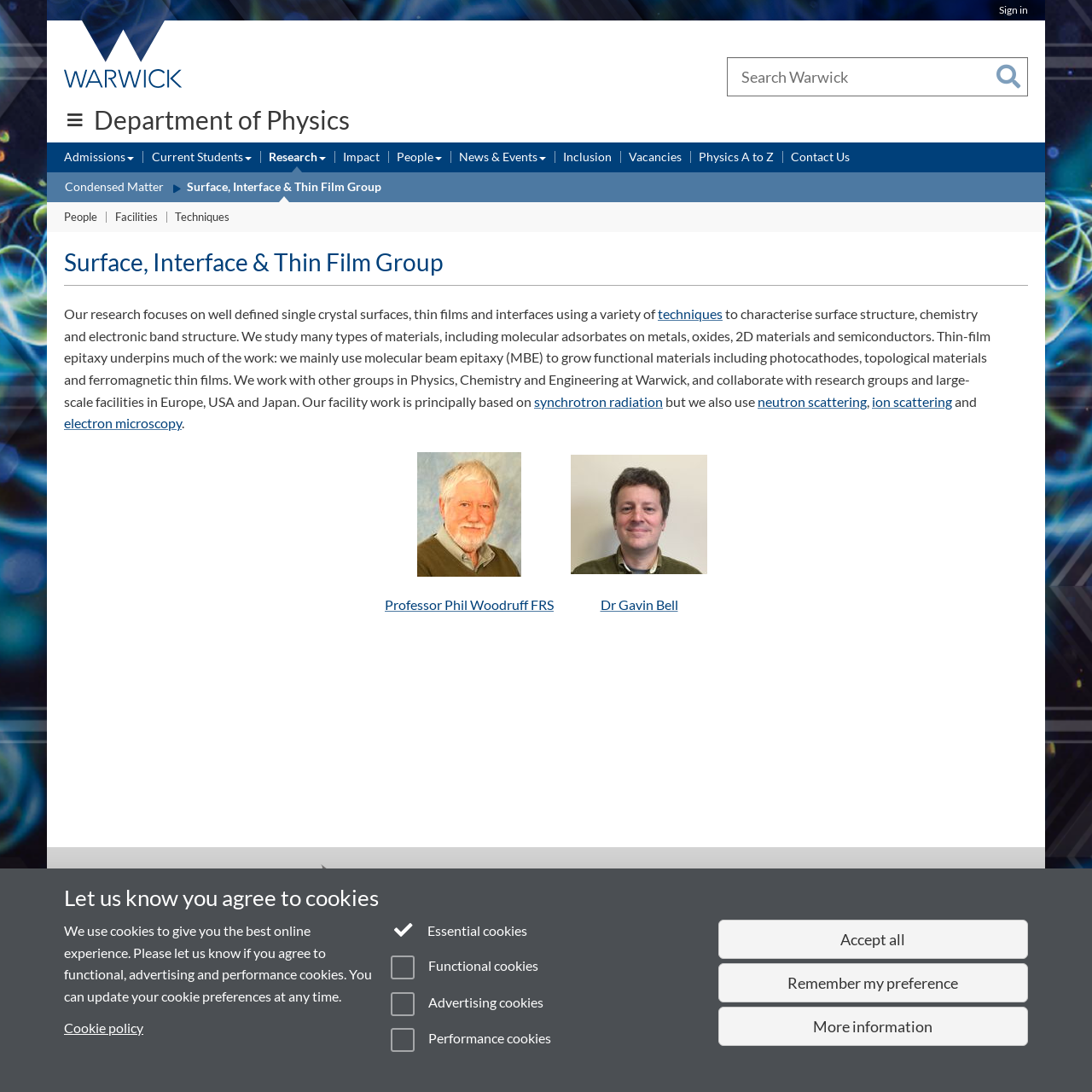Identify the bounding box of the UI element that matches this description: "© MMXXIV".

[0.258, 0.955, 0.307, 0.967]